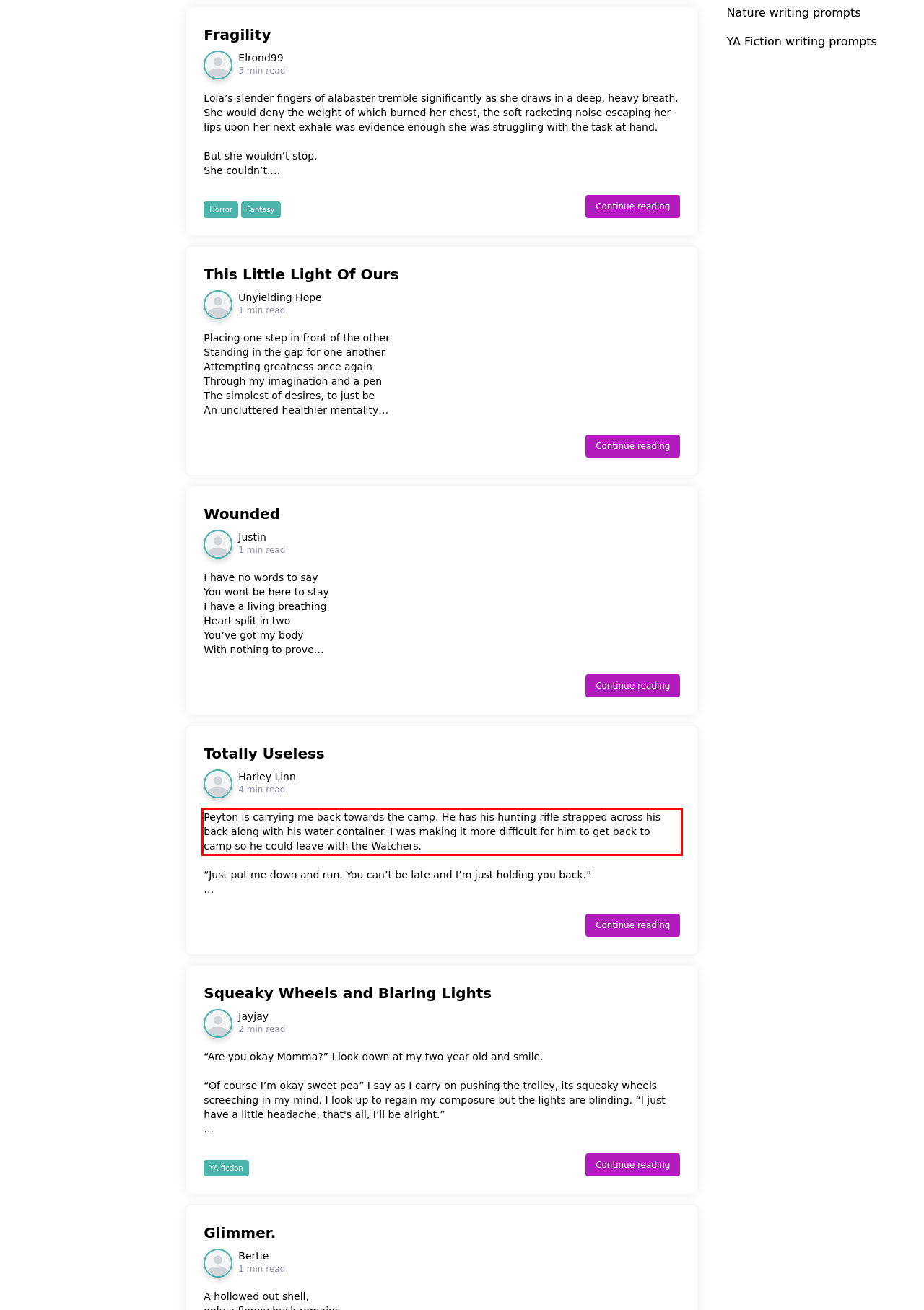You are provided with a screenshot of a webpage containing a red bounding box. Please extract the text enclosed by this red bounding box.

Peyton is carrying me back towards the camp. He has his hunting rifle strapped across his back along with his water container. I was making it more difficult for him to get back to camp so he could leave with the Watchers.